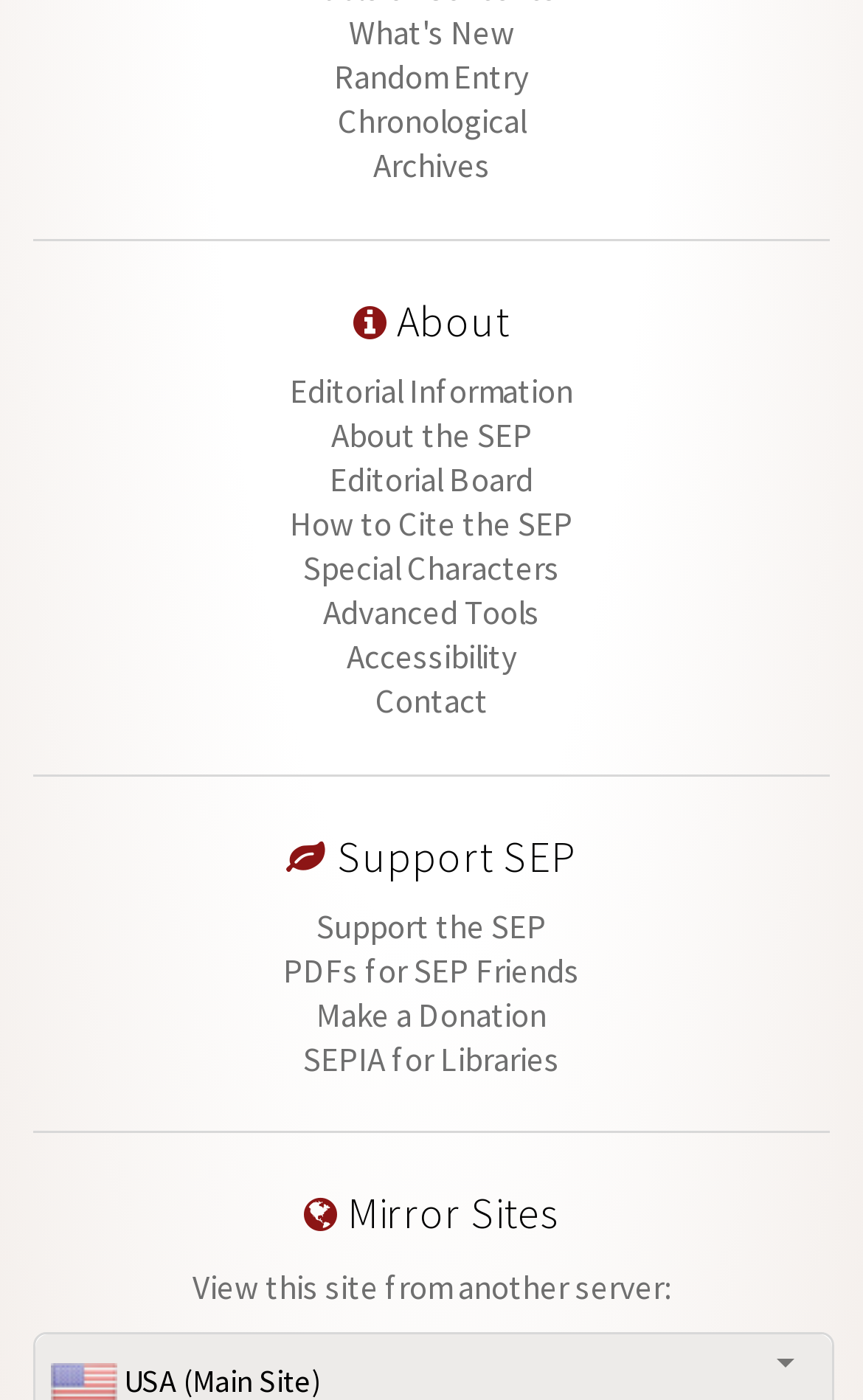What is the text next to 'Mirror Sites'?
Give a one-word or short phrase answer based on the image.

View this site from another server: